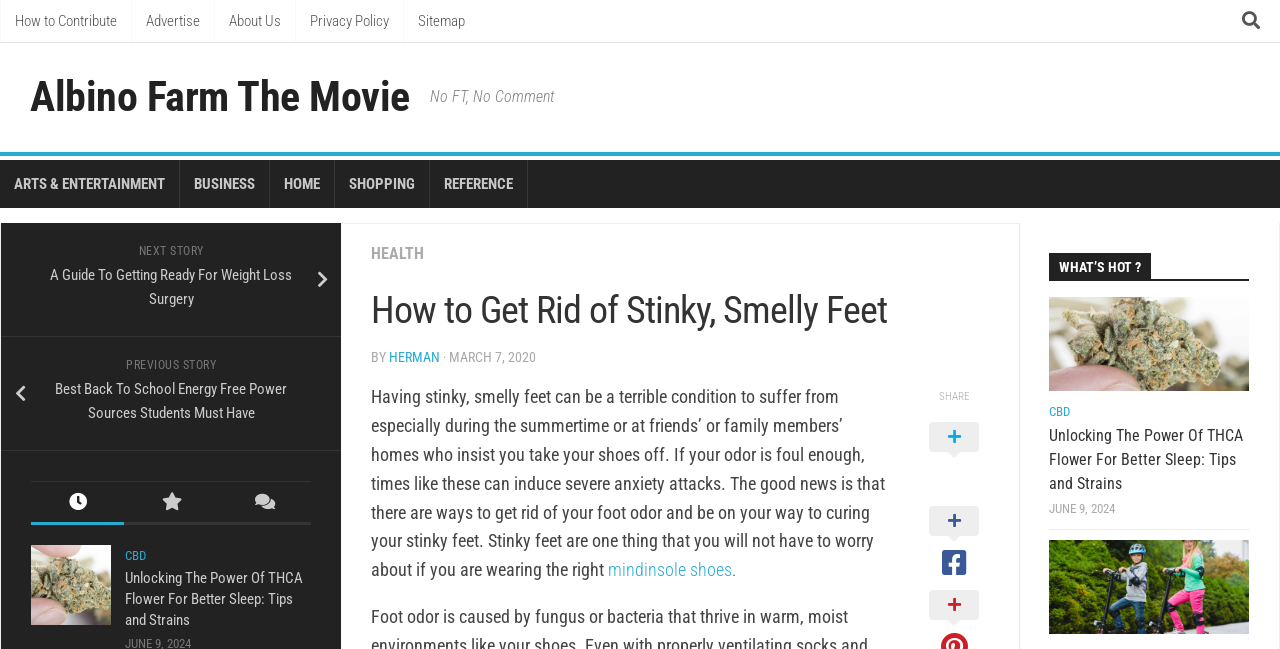Can you pinpoint the bounding box coordinates for the clickable element required for this instruction: "Click on the 'mindinsole shoes' link"? The coordinates should be four float numbers between 0 and 1, i.e., [left, top, right, bottom].

[0.475, 0.862, 0.572, 0.894]